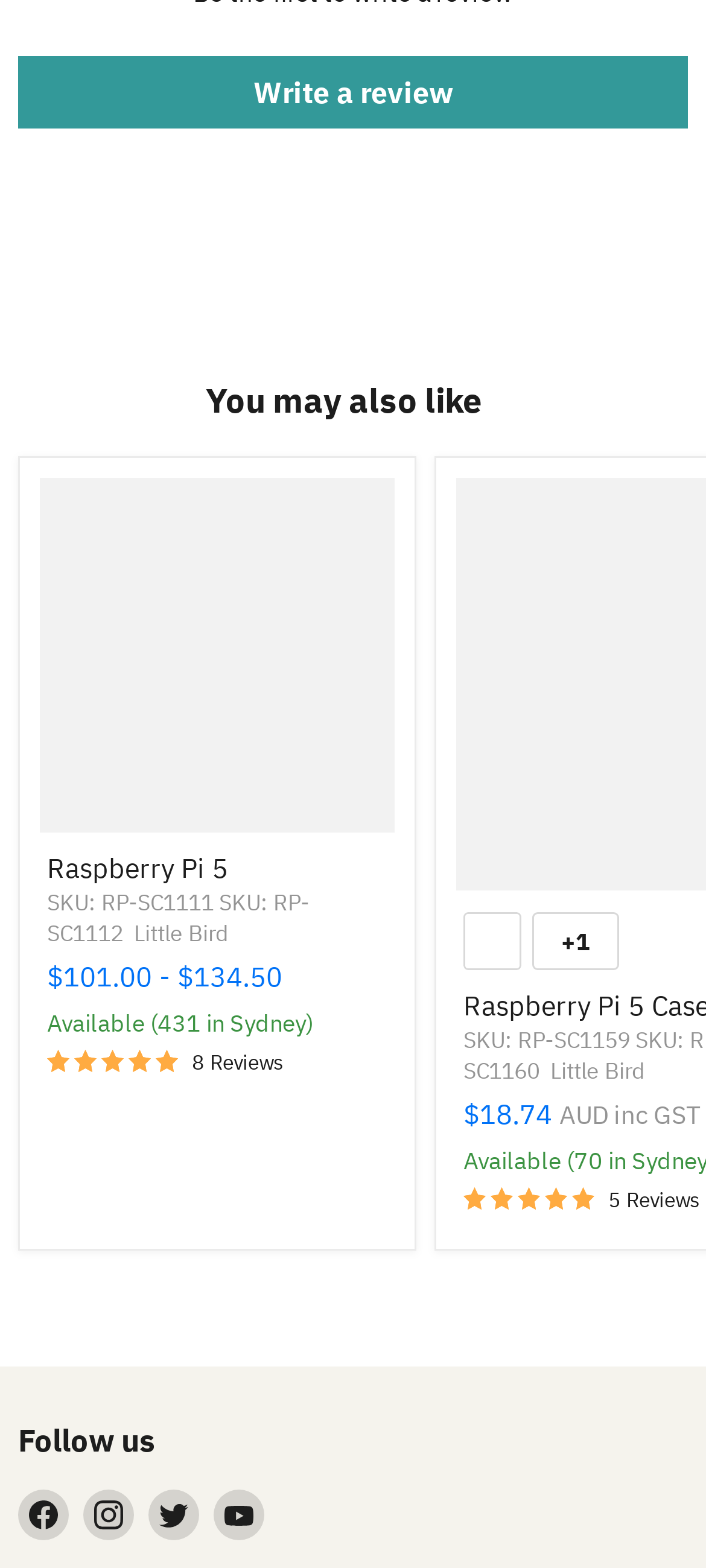How many items are available in Sydney?
Please look at the screenshot and answer in one word or a short phrase.

431